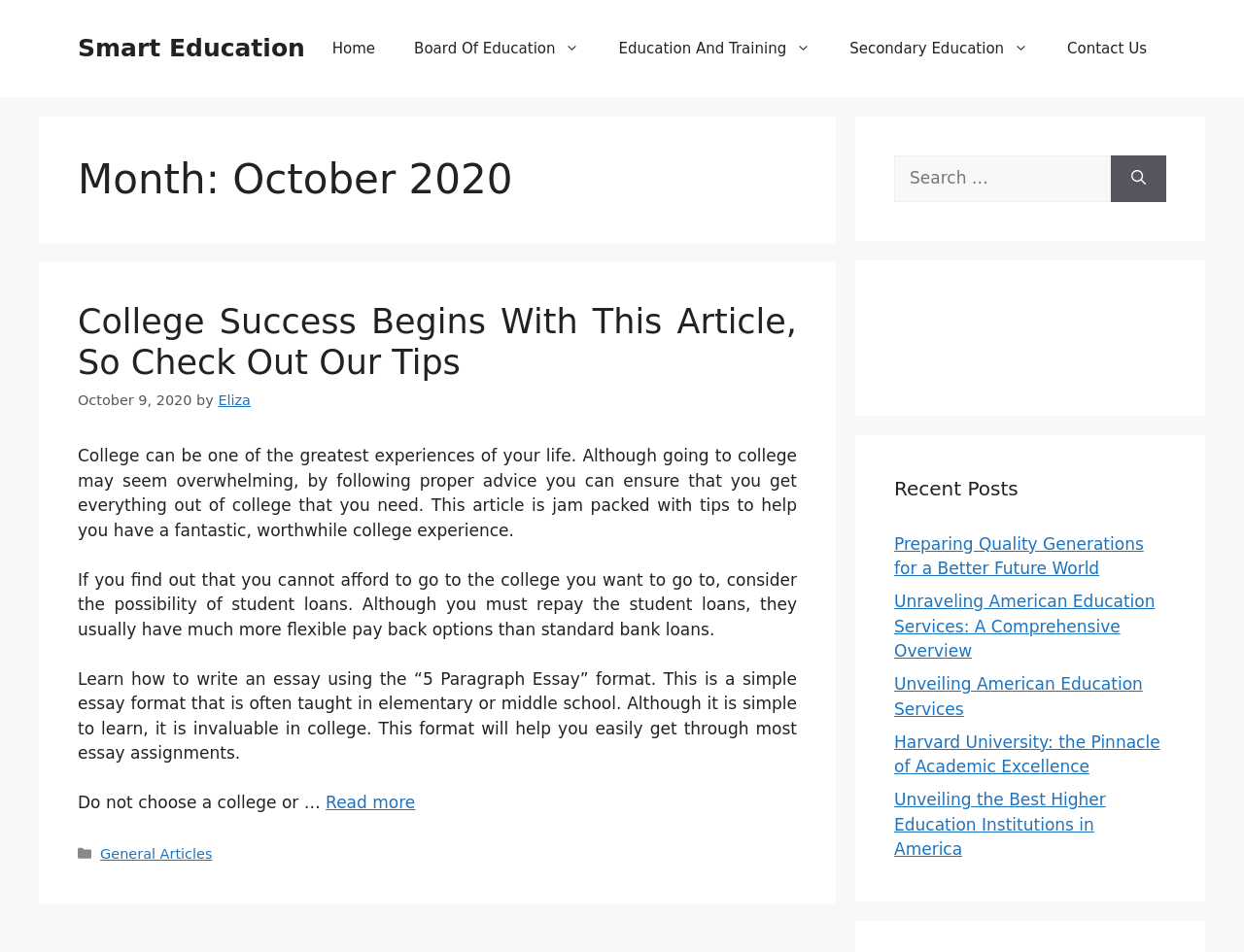Locate the bounding box coordinates of the element you need to click to accomplish the task described by this instruction: "Contact us".

[0.842, 0.02, 0.938, 0.082]